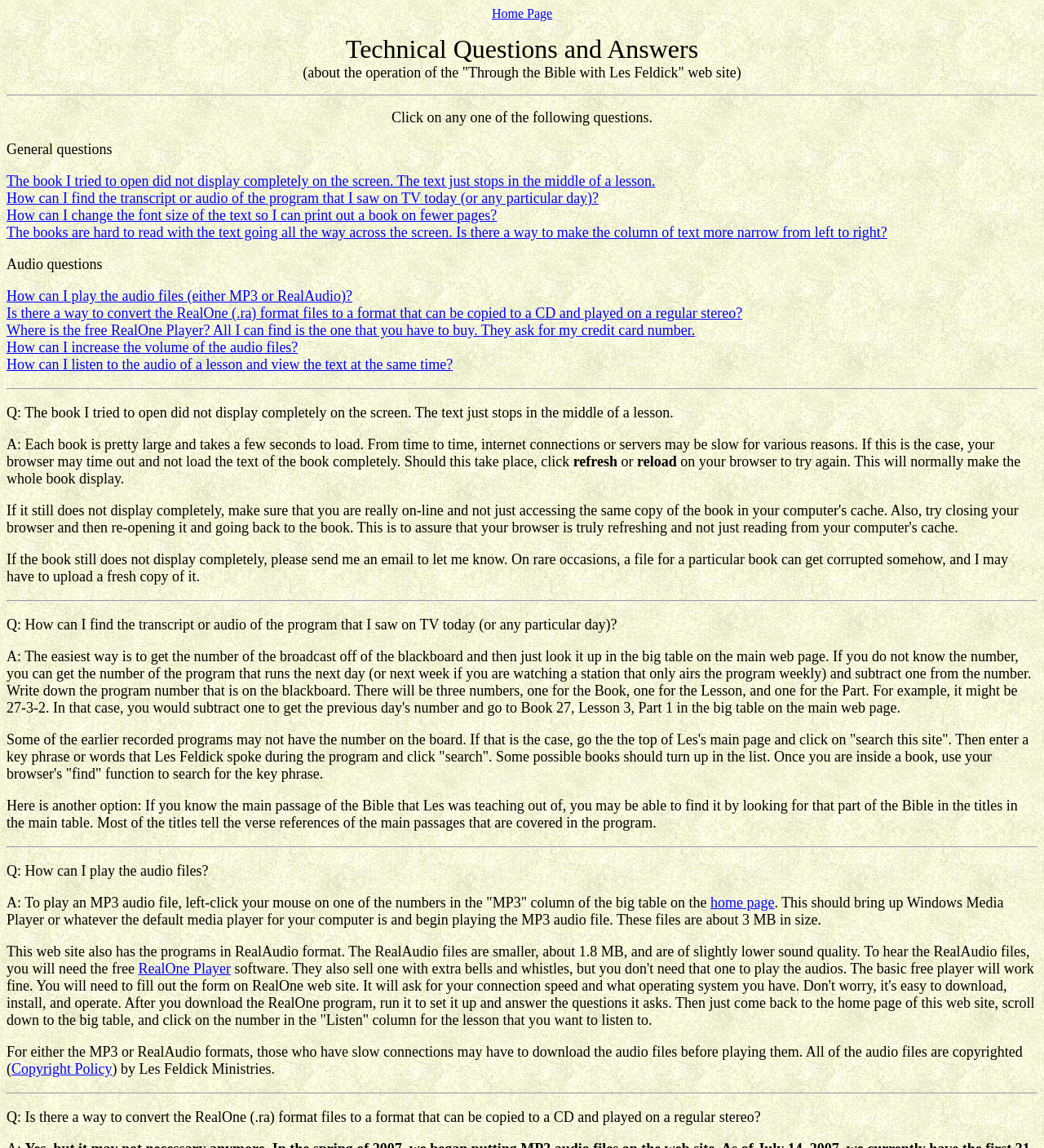What is the size of an MP3 audio file?
Provide a short answer using one word or a brief phrase based on the image.

About 3 MB